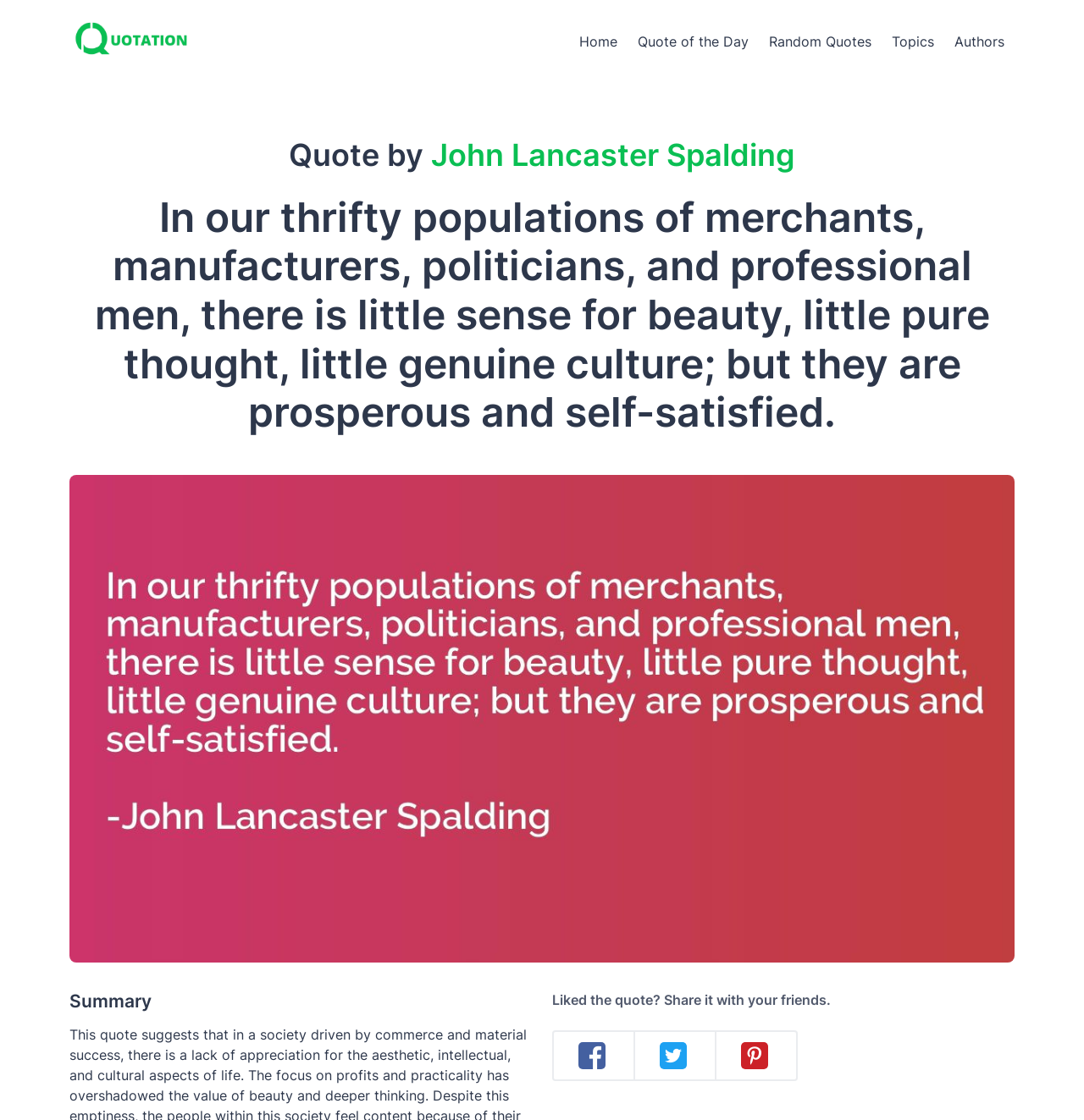Observe the image and answer the following question in detail: What is the purpose of the buttons at the top?

The buttons at the top of the webpage, including 'Home', 'Quote of the Day', 'Random Quotes', 'Topics', and 'Authors', are for navigation purposes, allowing users to access different sections of the website.